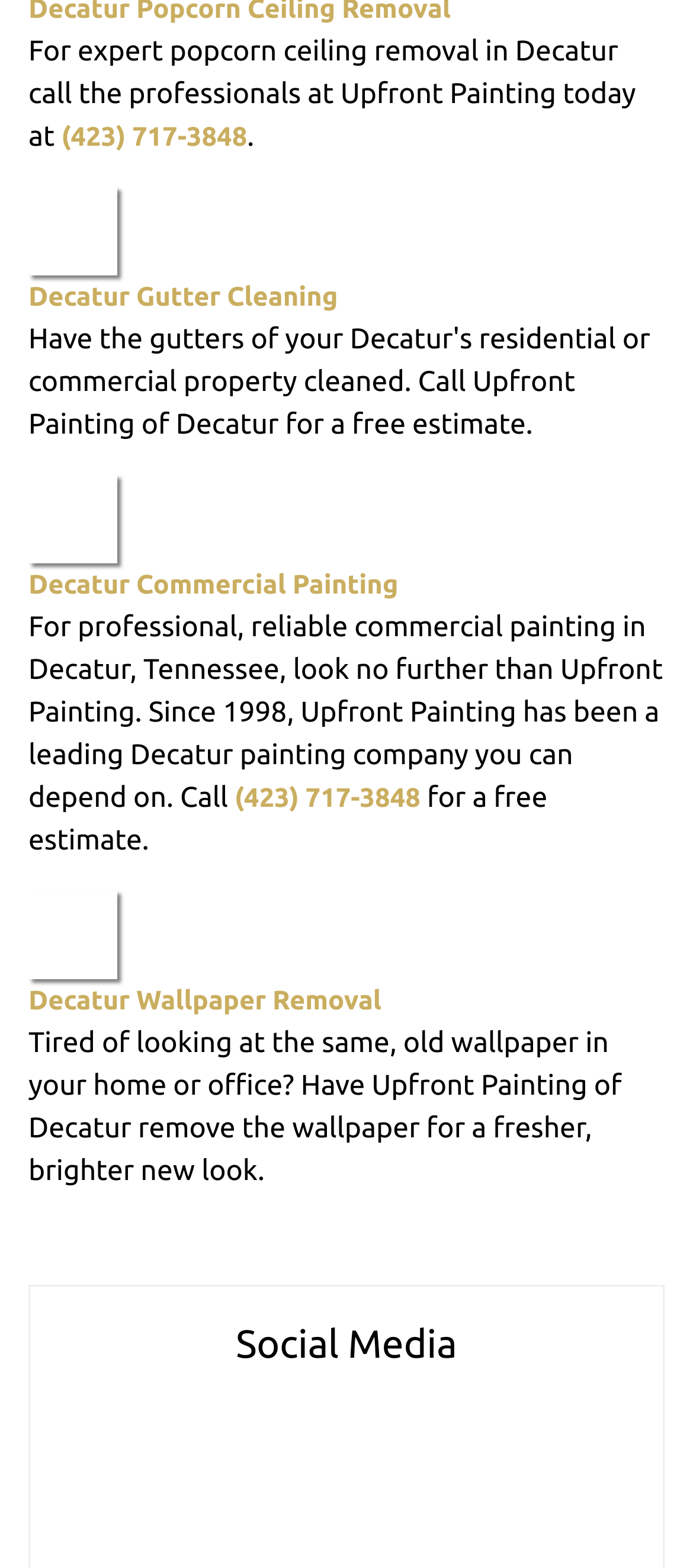What social media platforms can you find Upfront Painting on?
Using the picture, provide a one-word or short phrase answer.

Google, Yelp, Houzz